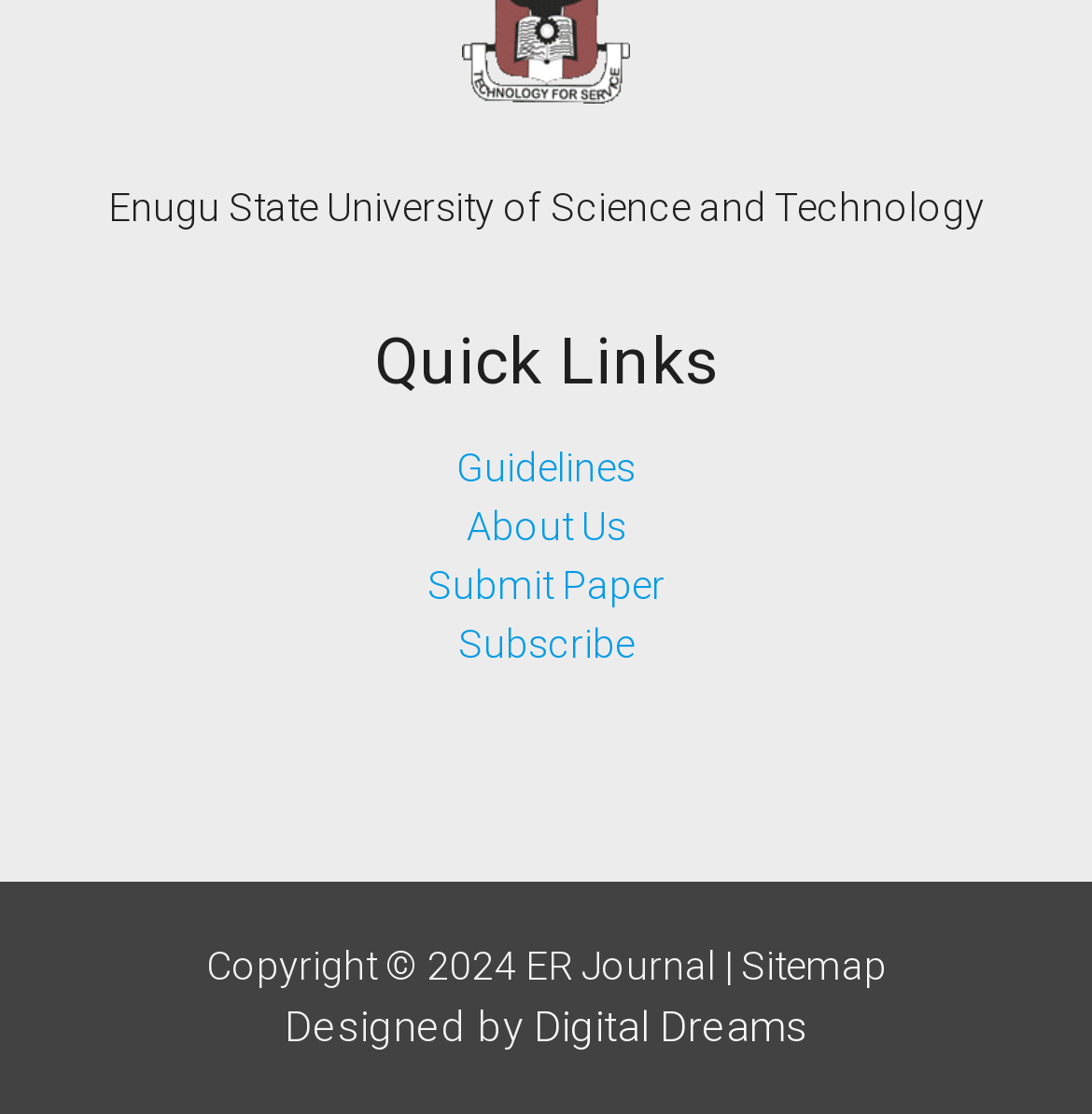Respond with a single word or phrase for the following question: 
What is the copyright year of the ER Journal?

2024